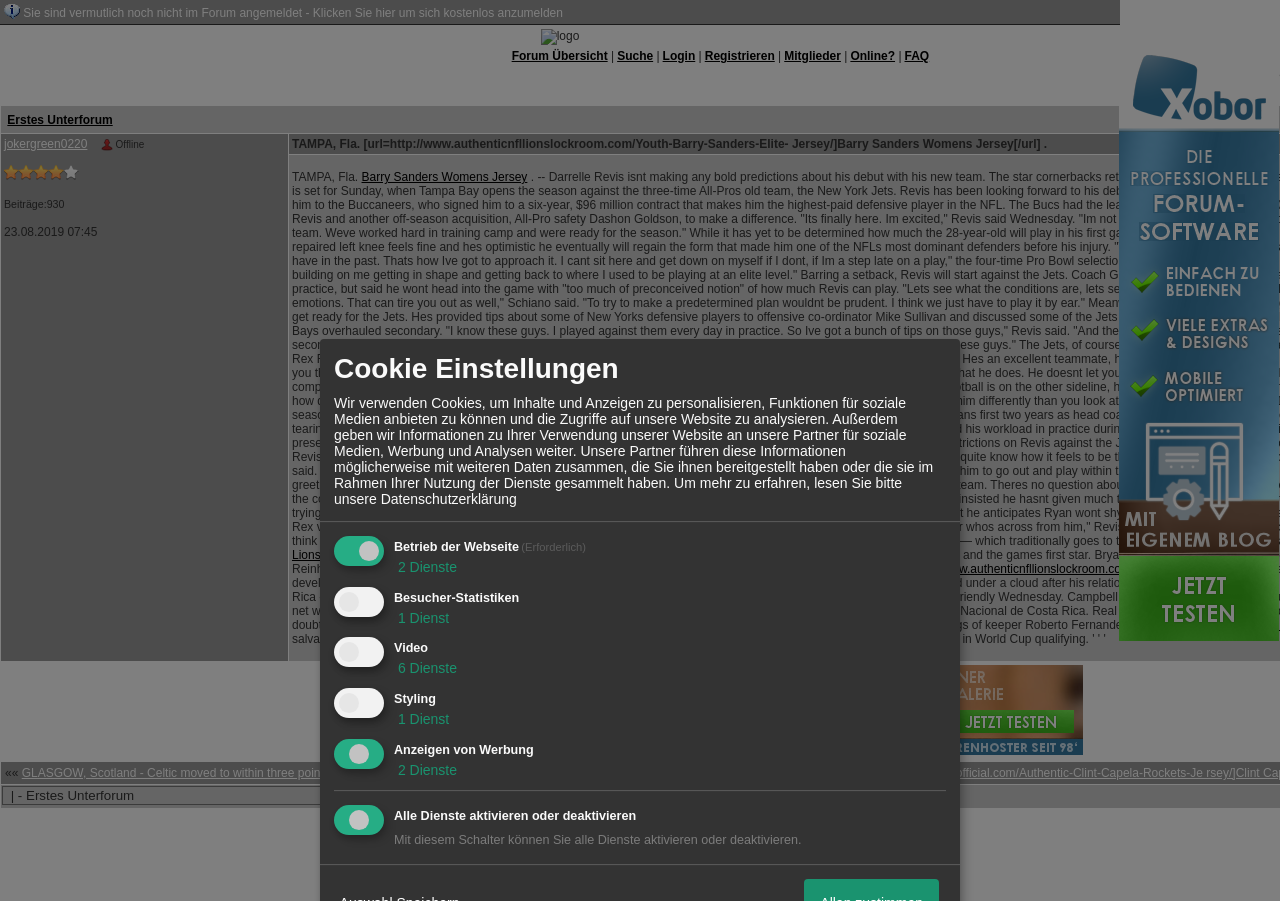Can you find the bounding box coordinates of the area I should click to execute the following instruction: "Click on the 'Erstelle dein eigenes Xobor-Forum' link"?

[0.277, 0.826, 0.846, 0.841]